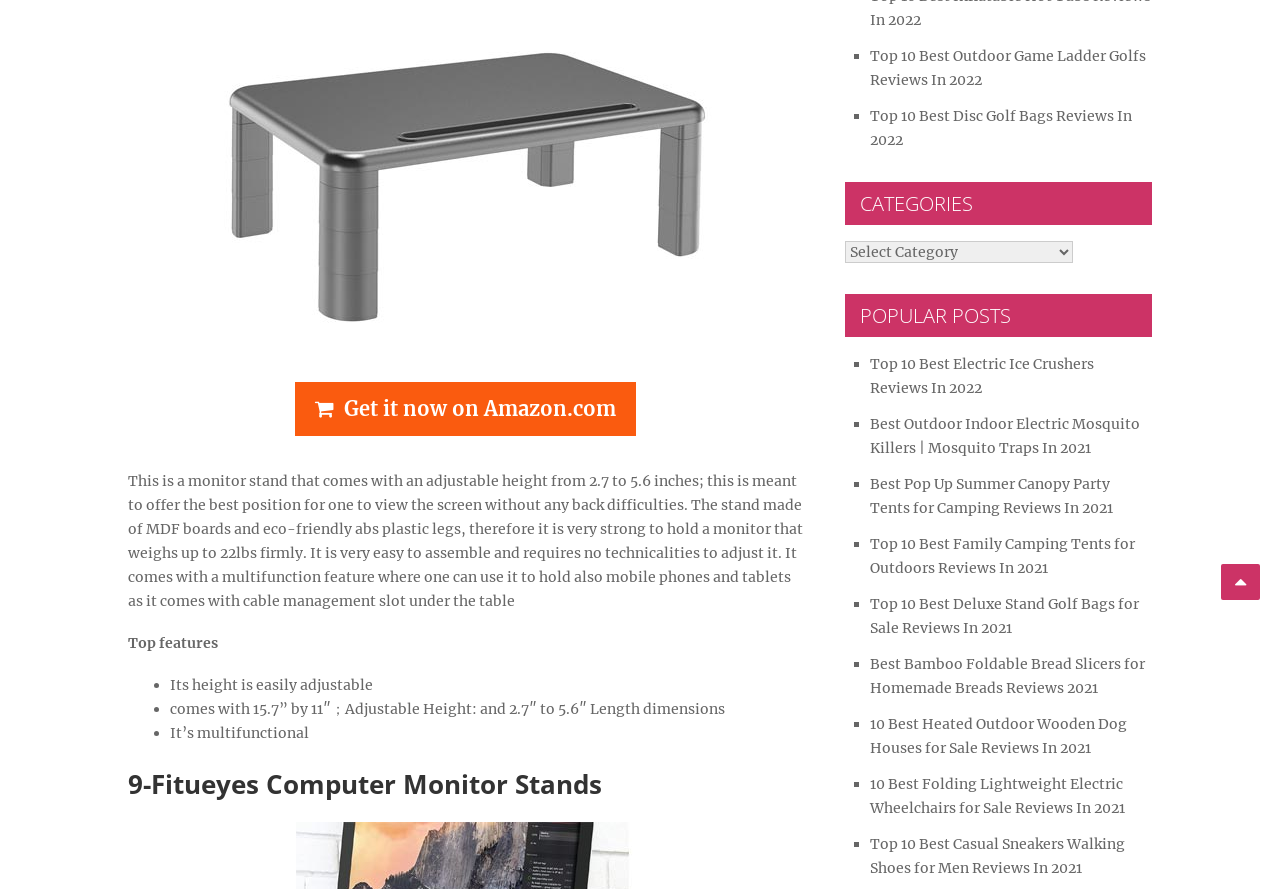Using the element description Get it now on Amazon.com, predict the bounding box coordinates for the UI element. Provide the coordinates in (top-left x, top-left y, bottom-right x, bottom-right y) format with values ranging from 0 to 1.

[0.231, 0.43, 0.497, 0.491]